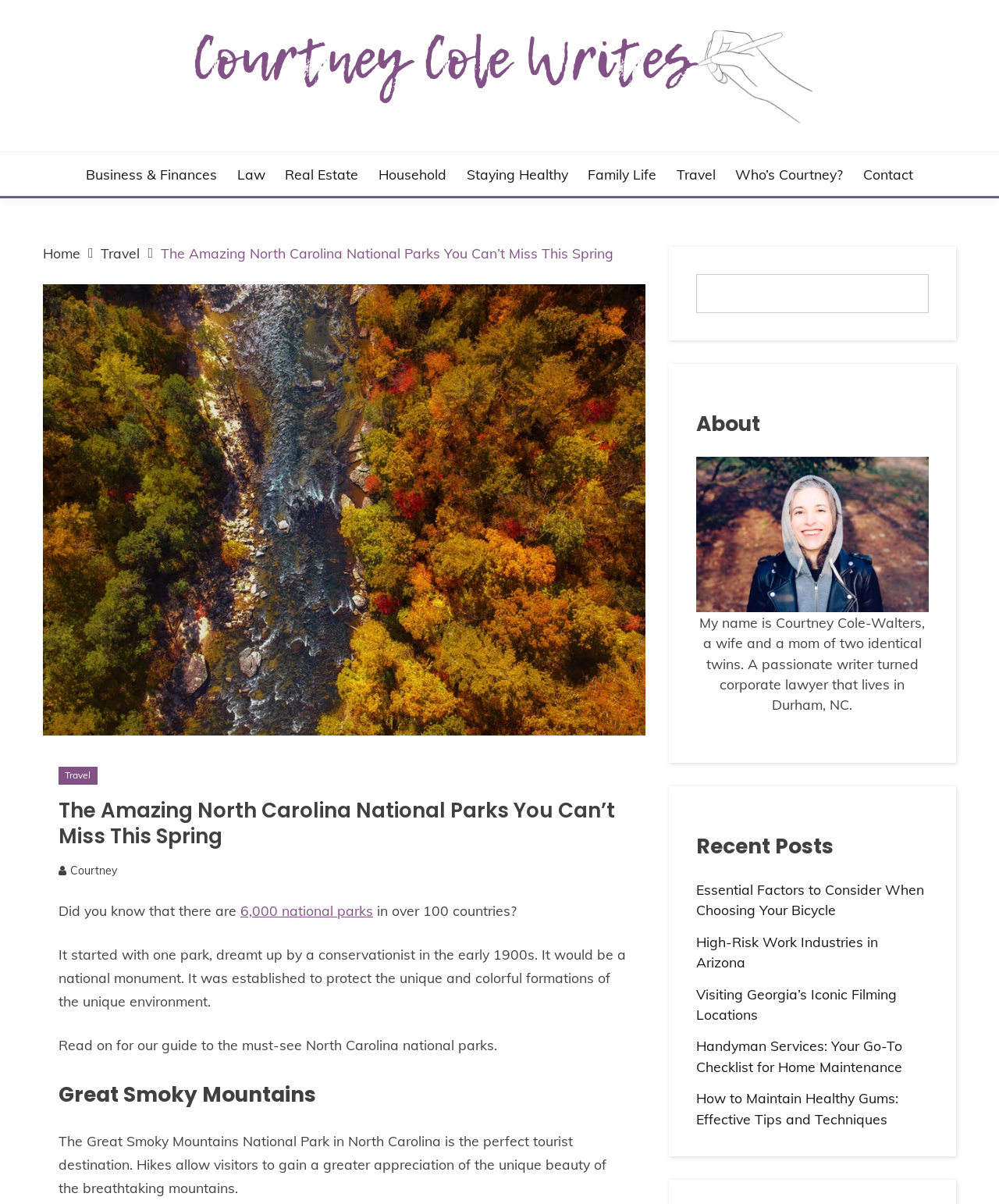Answer with a single word or phrase: 
What is the name of the national park mentioned?

Great Smoky Mountains